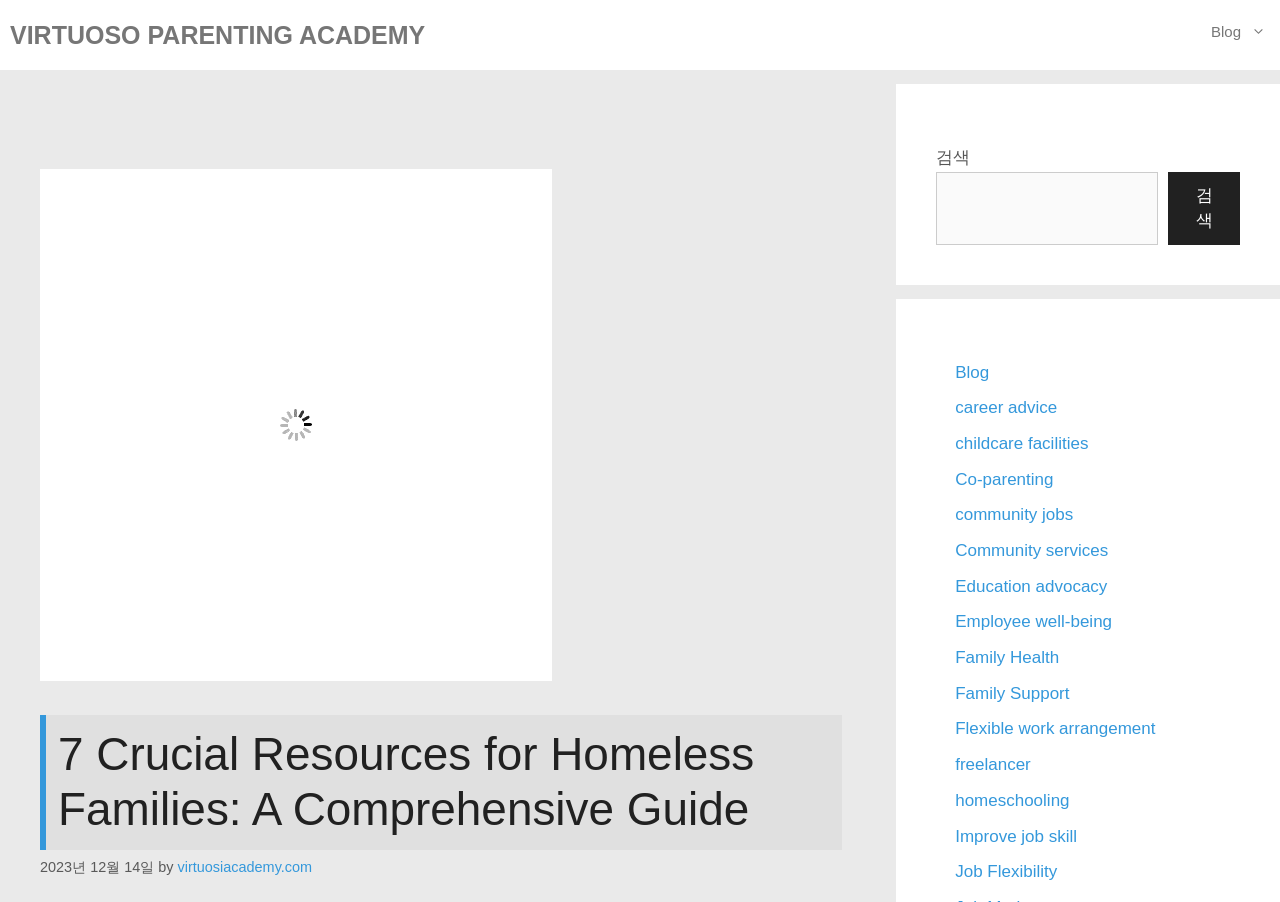Find the bounding box coordinates of the element's region that should be clicked in order to follow the given instruction: "Explore career advice". The coordinates should consist of four float numbers between 0 and 1, i.e., [left, top, right, bottom].

[0.746, 0.442, 0.826, 0.463]